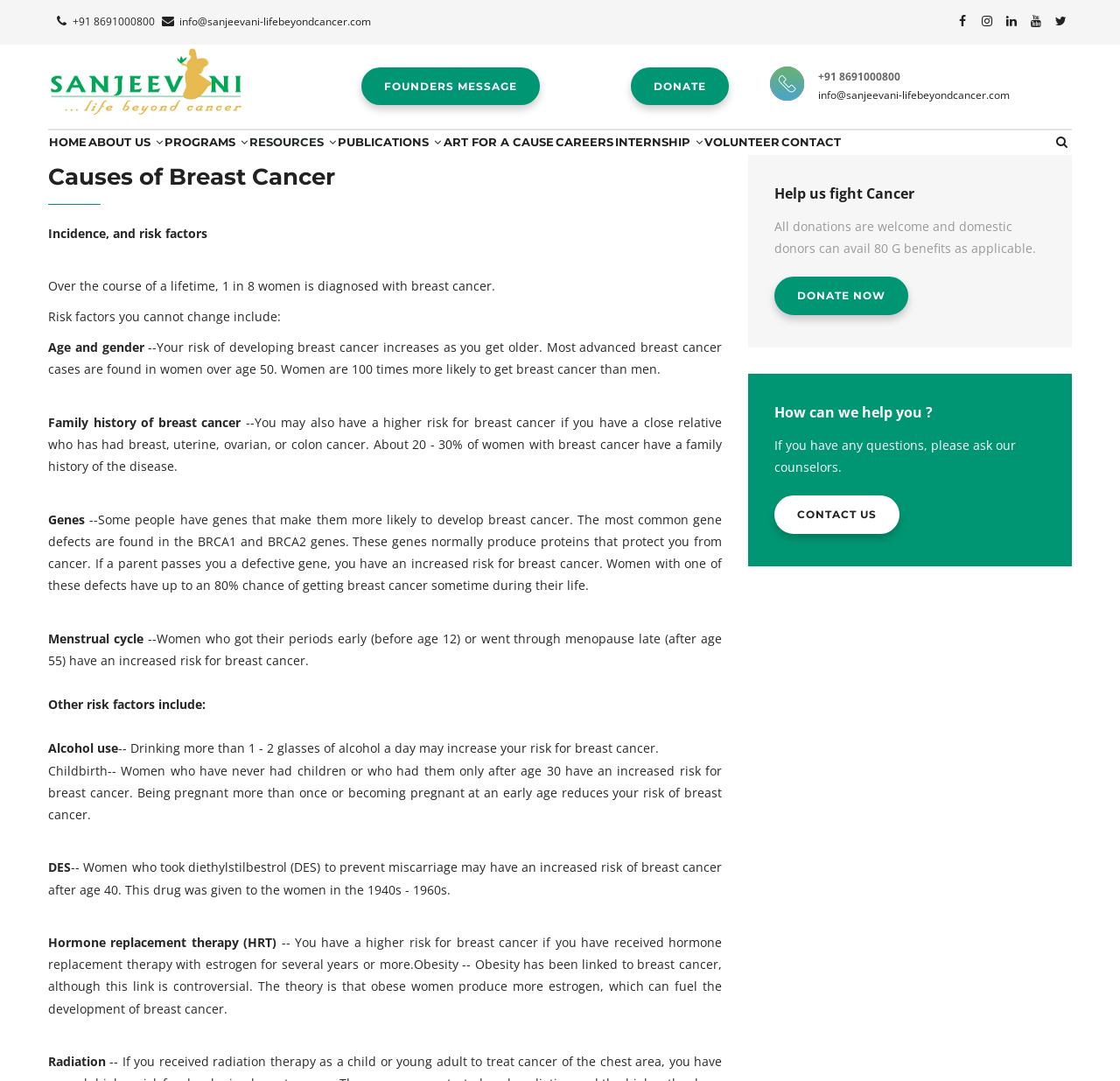What is the phone number to contact Sanjeevani?
Answer the question with as much detail as possible.

The phone number can be found at the top of the webpage, next to the 'info@sanjeevani-lifebeyondcancer.com' email address.